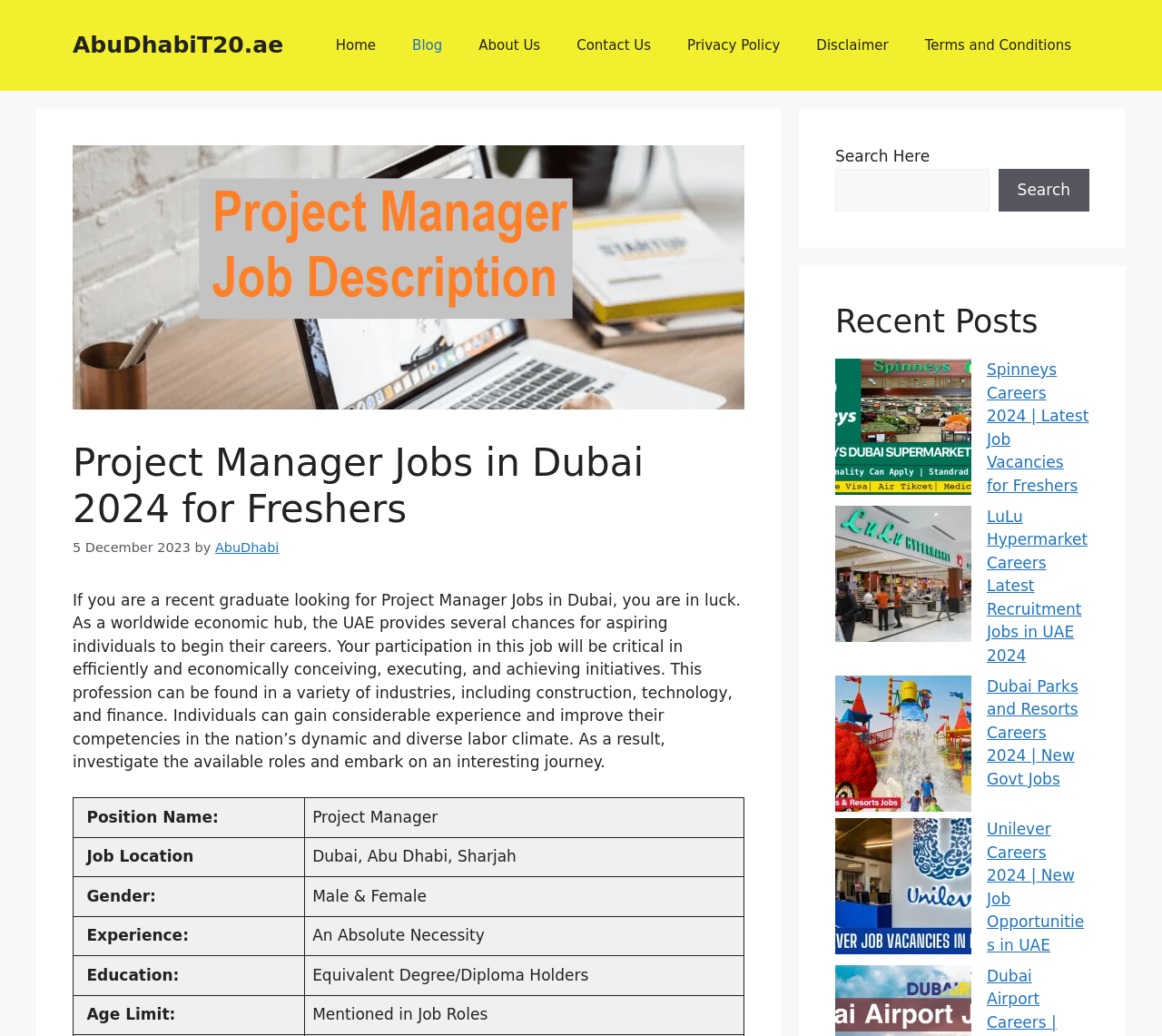Please identify the coordinates of the bounding box for the clickable region that will accomplish this instruction: "Check Unilever Careers 2024 job opportunities".

[0.719, 0.79, 0.836, 0.928]